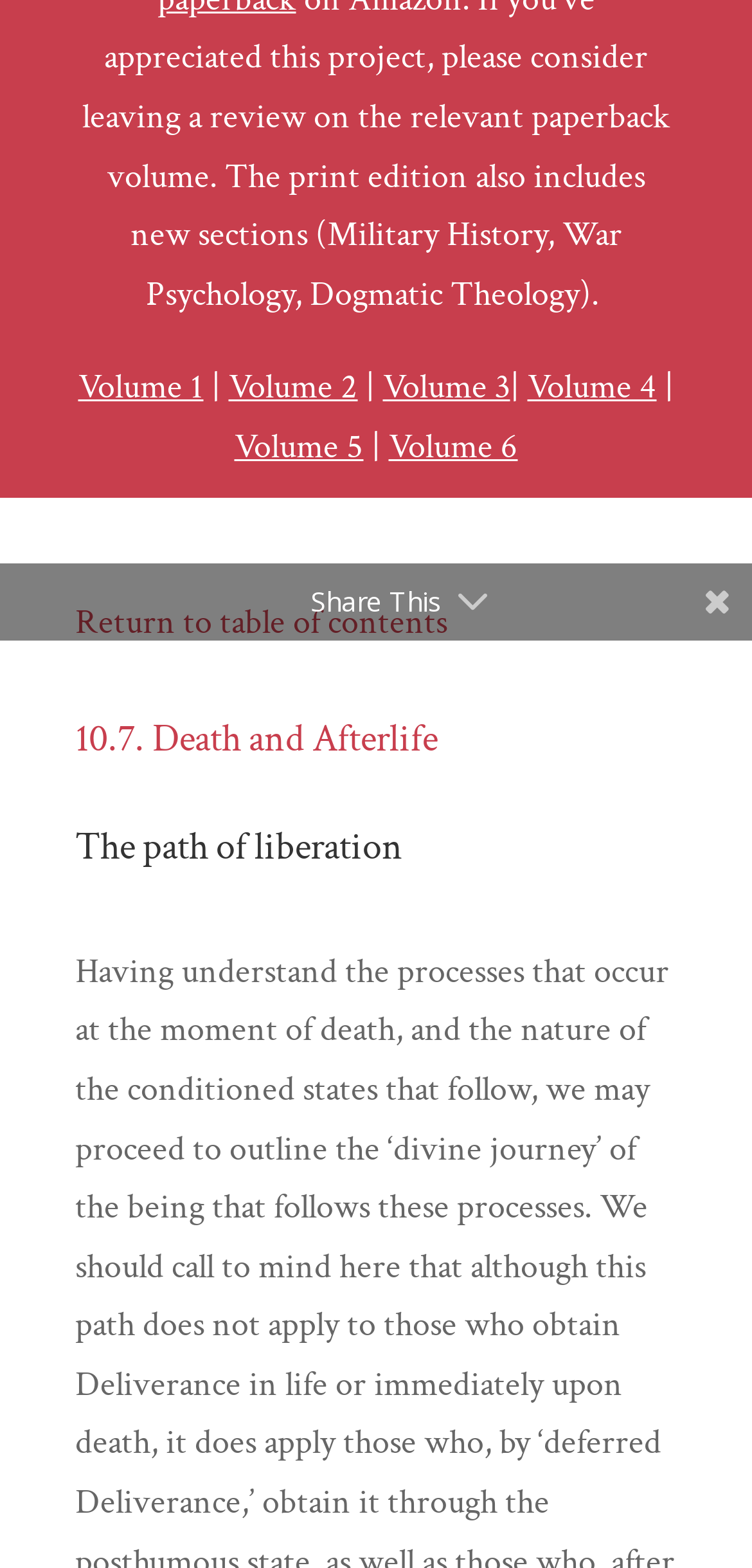Find the bounding box coordinates for the element described here: "10.7. Death and Afterlife".

[0.1, 0.455, 0.582, 0.487]